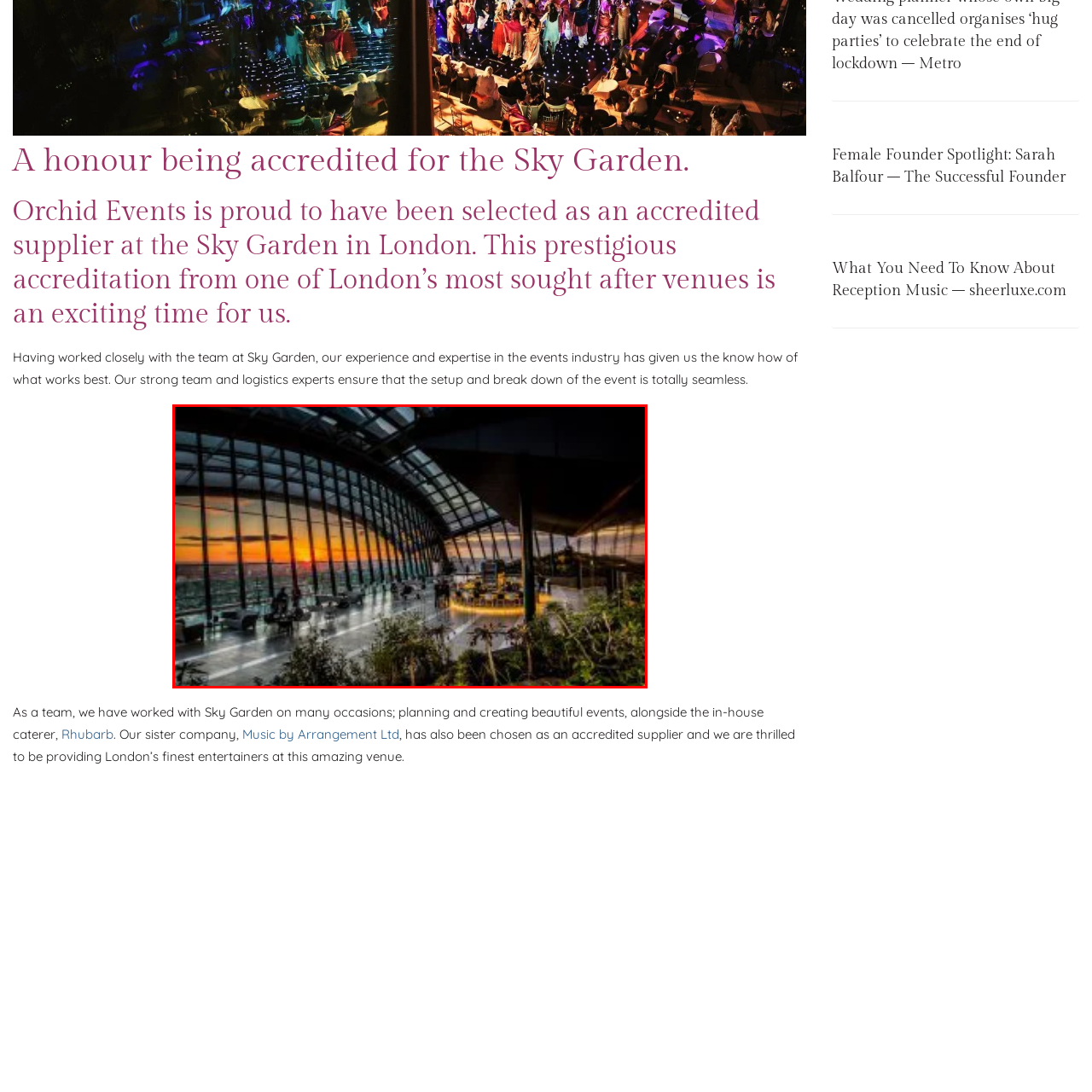What is the ambiance of the Sky Garden?
Inspect the image area outlined by the red bounding box and deliver a detailed response to the question, based on the elements you observe.

The caption describes the ambiance of the Sky Garden as sophisticated yet relaxed, which is created by the combination of lush greenery, modern seating arrangements, and warm lighting.